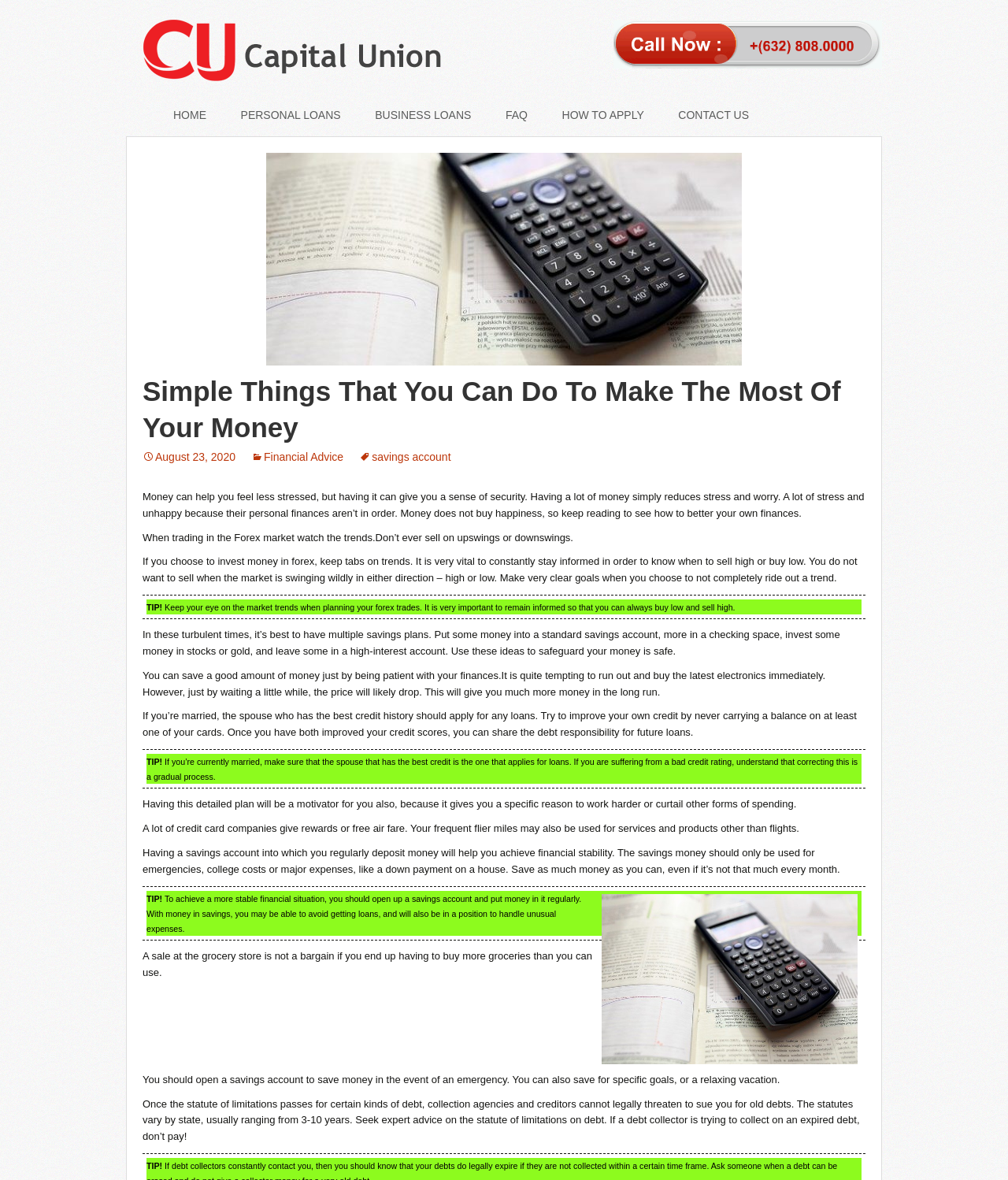Observe the image and answer the following question in detail: Why is it important to have multiple savings plans?

The webpage suggests that having multiple savings plans, such as a standard savings account, checking space, stocks, gold, and high-interest account, can help safeguard one's money and provide financial stability in turbulent times.